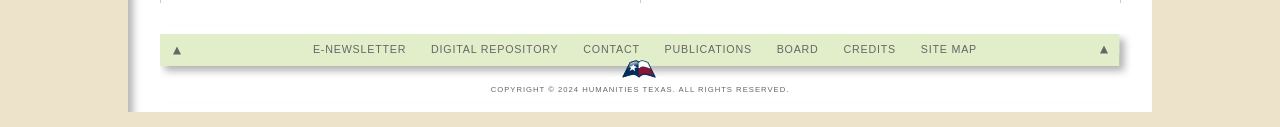Find the bounding box coordinates of the clickable region needed to perform the following instruction: "Call Monsters Gutter at (916) 333-0329". The coordinates should be provided as four float numbers between 0 and 1, i.e., [left, top, right, bottom].

None